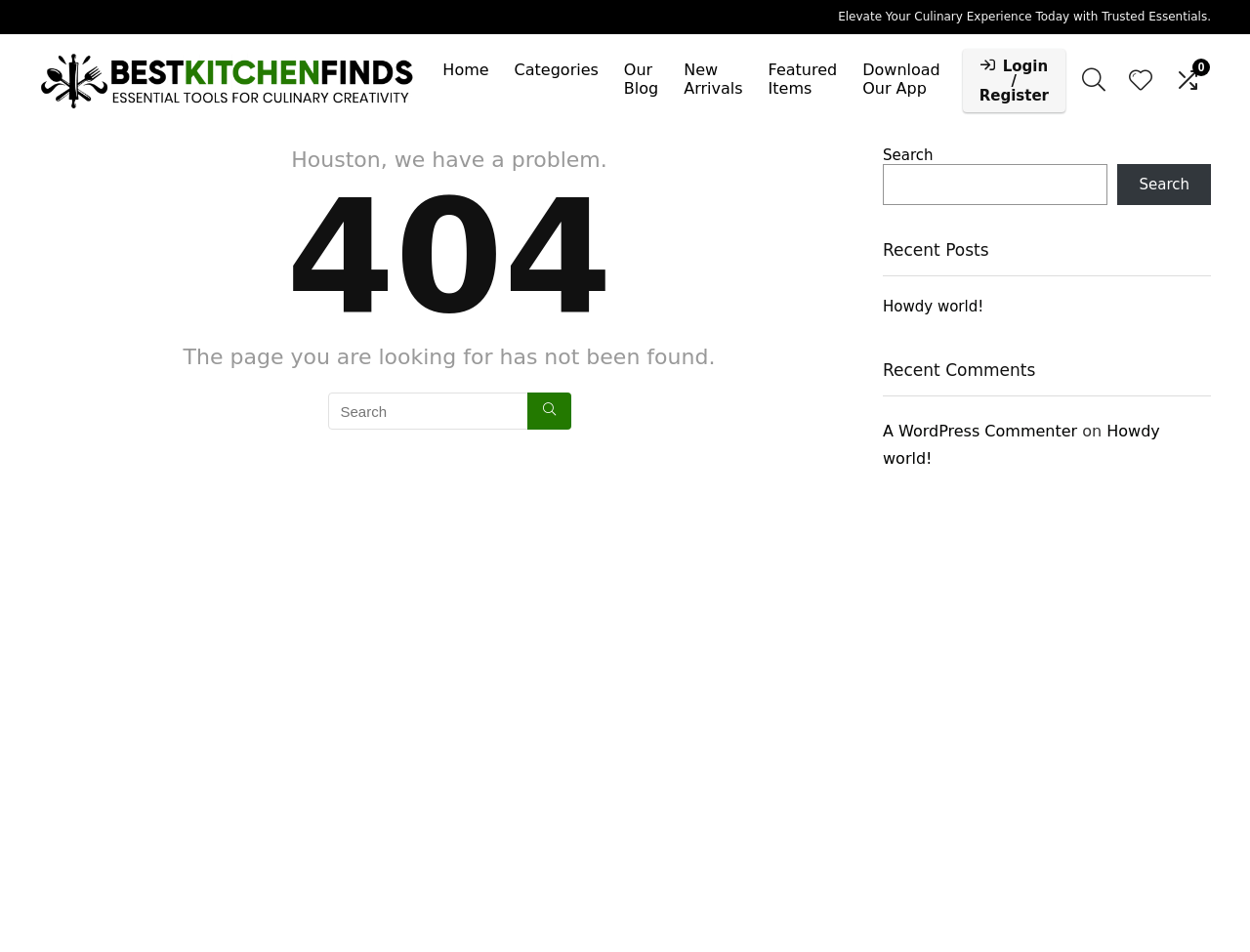Identify the bounding box coordinates of the region that needs to be clicked to carry out this instruction: "Go to Home page". Provide these coordinates as four float numbers ranging from 0 to 1, i.e., [left, top, right, bottom].

[0.344, 0.055, 0.401, 0.094]